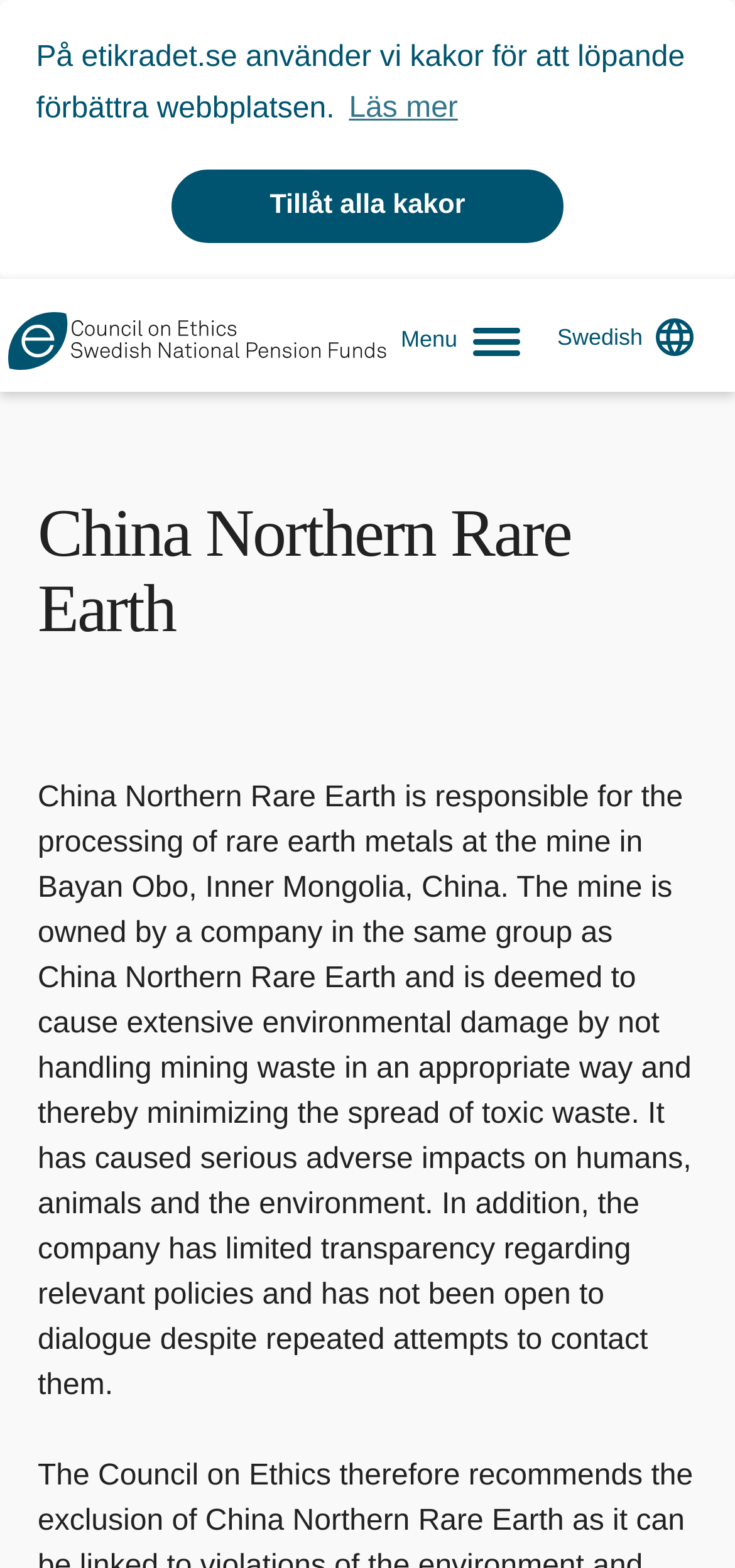Locate the bounding box coordinates of the UI element described by: "alt="etikrådets logotyp"". Provide the coordinates as four float numbers between 0 and 1, formatted as [left, top, right, bottom].

[0.051, 0.19, 0.489, 0.241]